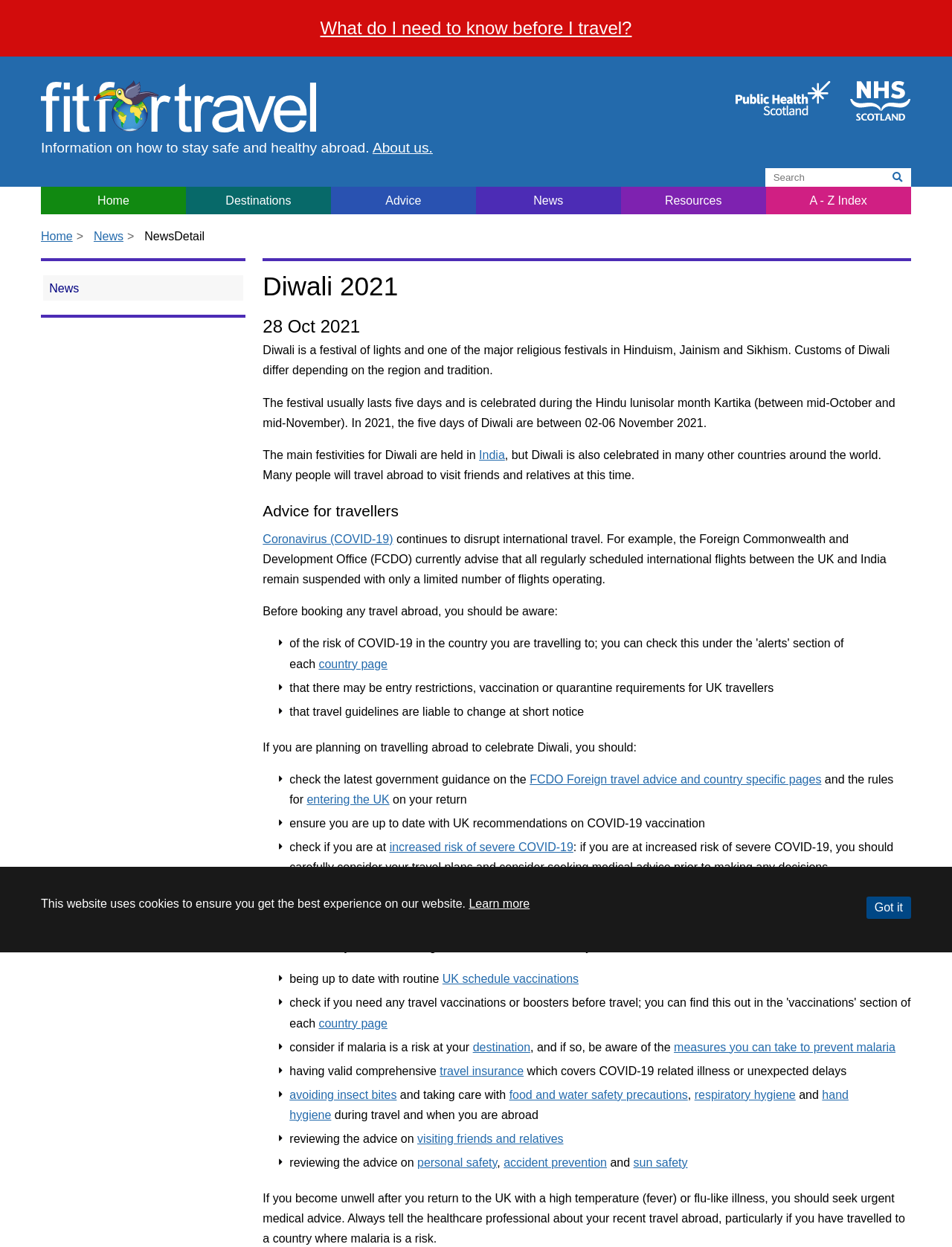What is the festival being celebrated?
Please give a detailed and elaborate answer to the question.

The webpage is about Diwali, a festival of lights, and provides information on how to stay safe and healthy while traveling abroad during this time.